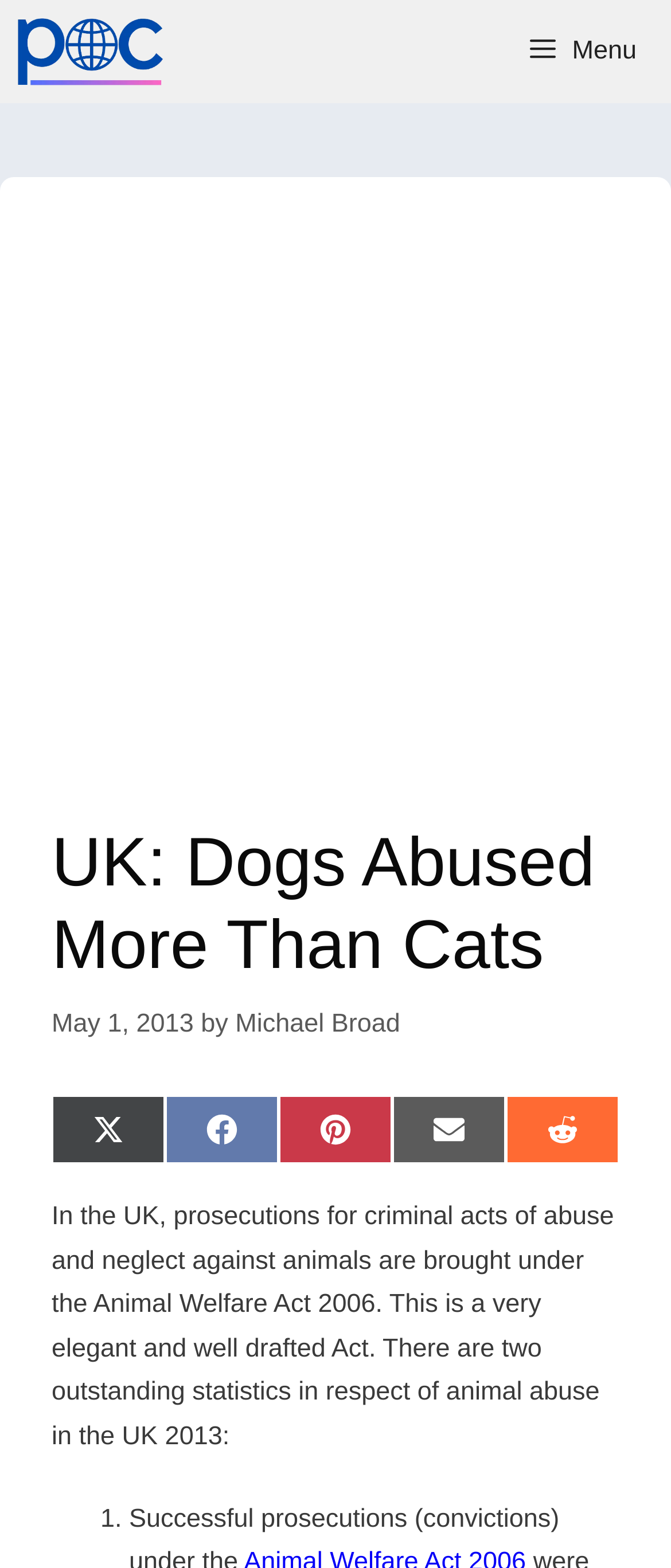Based on the element description Share on X (Twitter), identify the bounding box coordinates for the UI element. The coordinates should be in the format (top-left x, top-left y, bottom-right x, bottom-right y) and within the 0 to 1 range.

[0.077, 0.698, 0.246, 0.742]